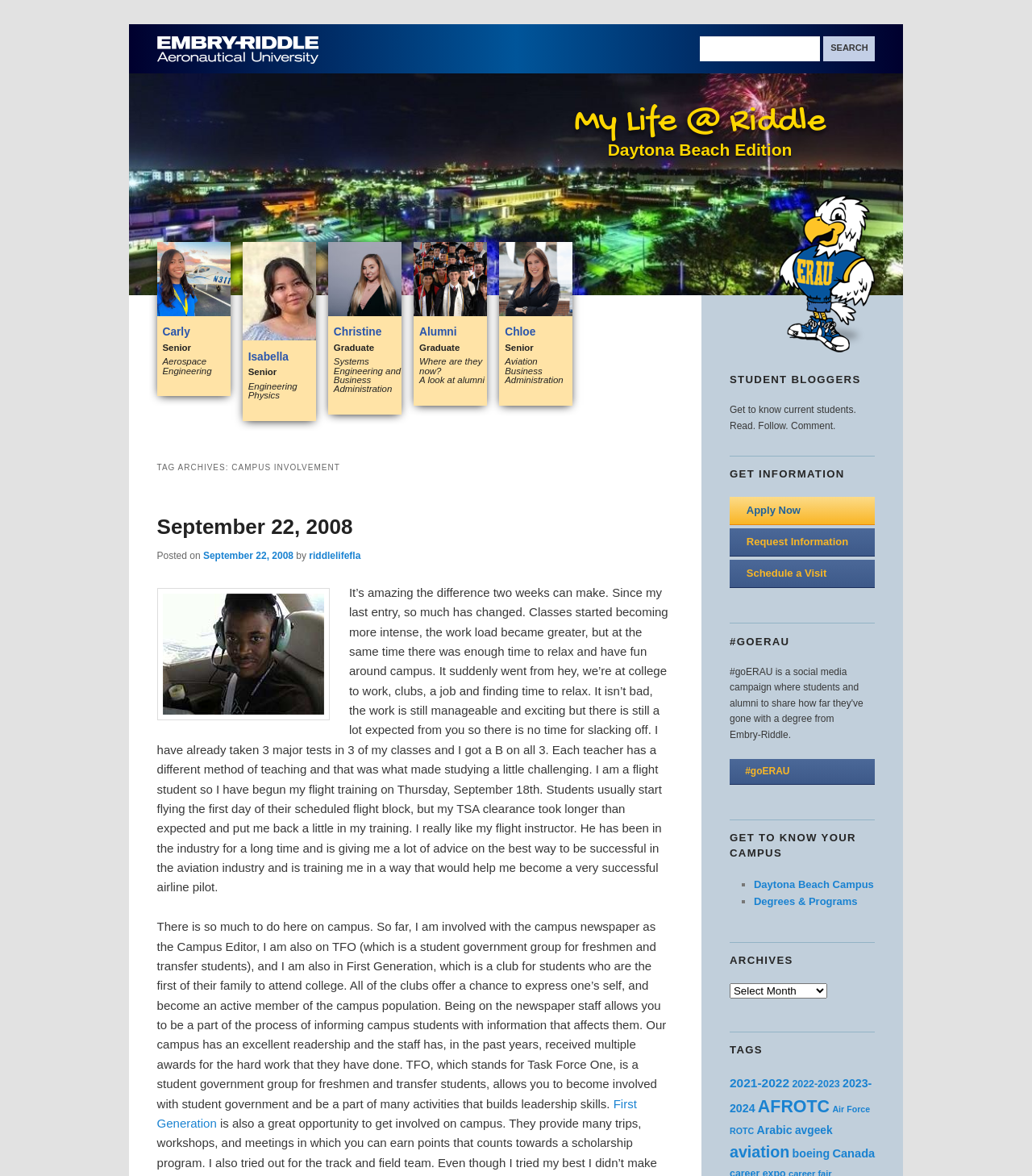Please determine the bounding box coordinates of the area that needs to be clicked to complete this task: 'Visit My Life @ Riddle'. The coordinates must be four float numbers between 0 and 1, formatted as [left, top, right, bottom].

[0.556, 0.089, 0.8, 0.122]